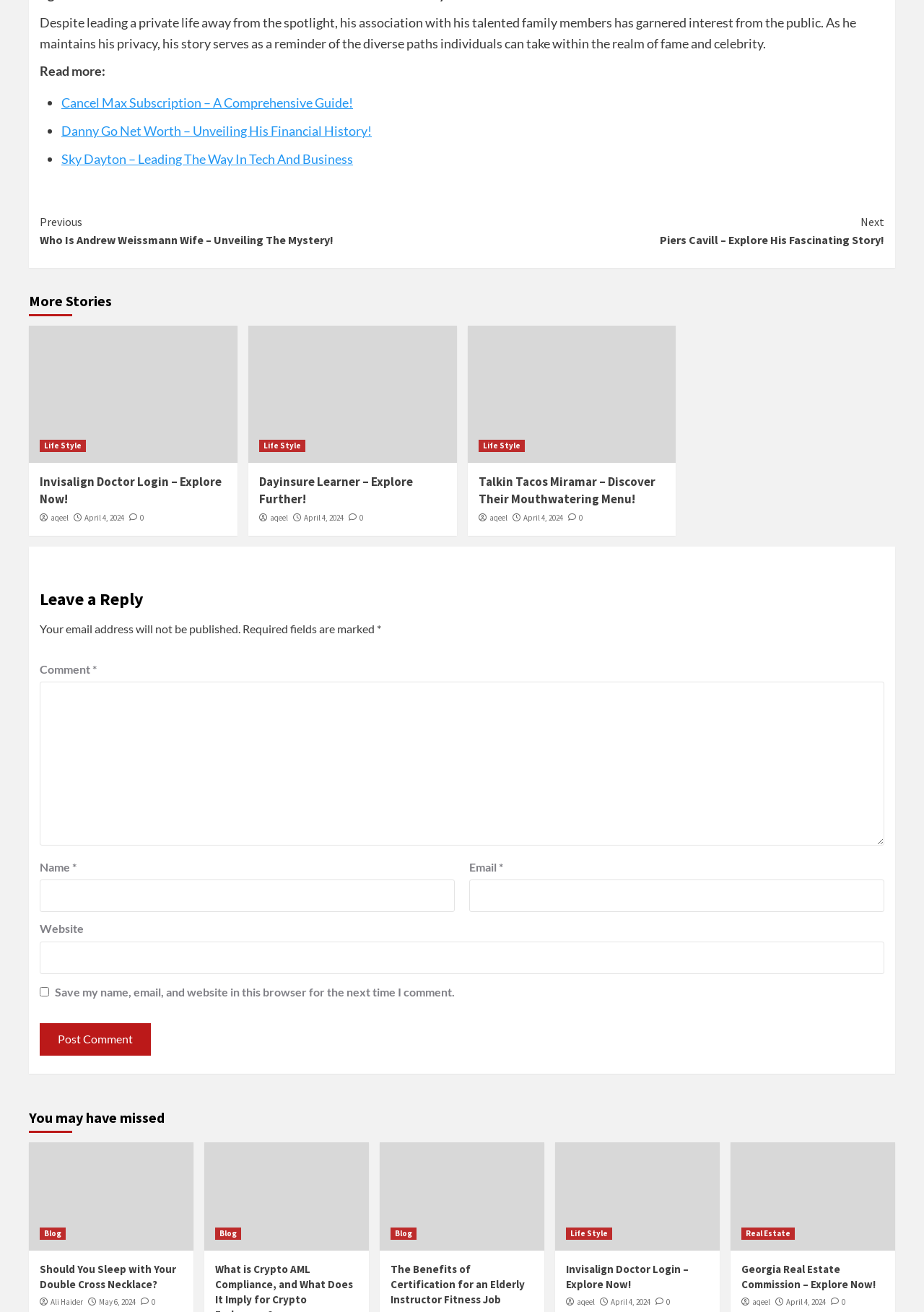Determine the bounding box coordinates of the element that should be clicked to execute the following command: "learn about 'dermatologist recommended skin care routine for 50s'".

None